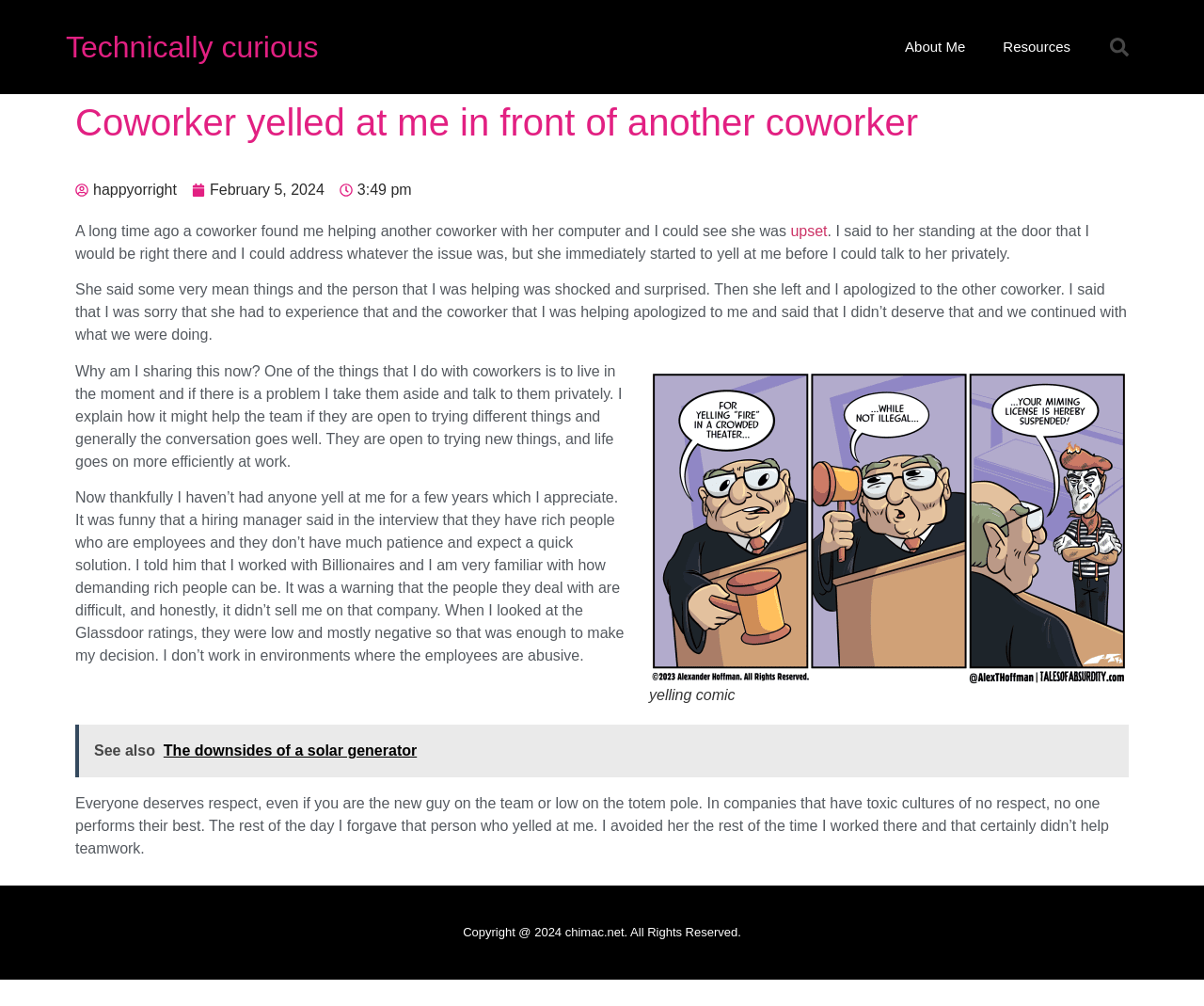What is the topic of the linked article mentioned at the end?
Please provide a single word or phrase answer based on the image.

Solar generator